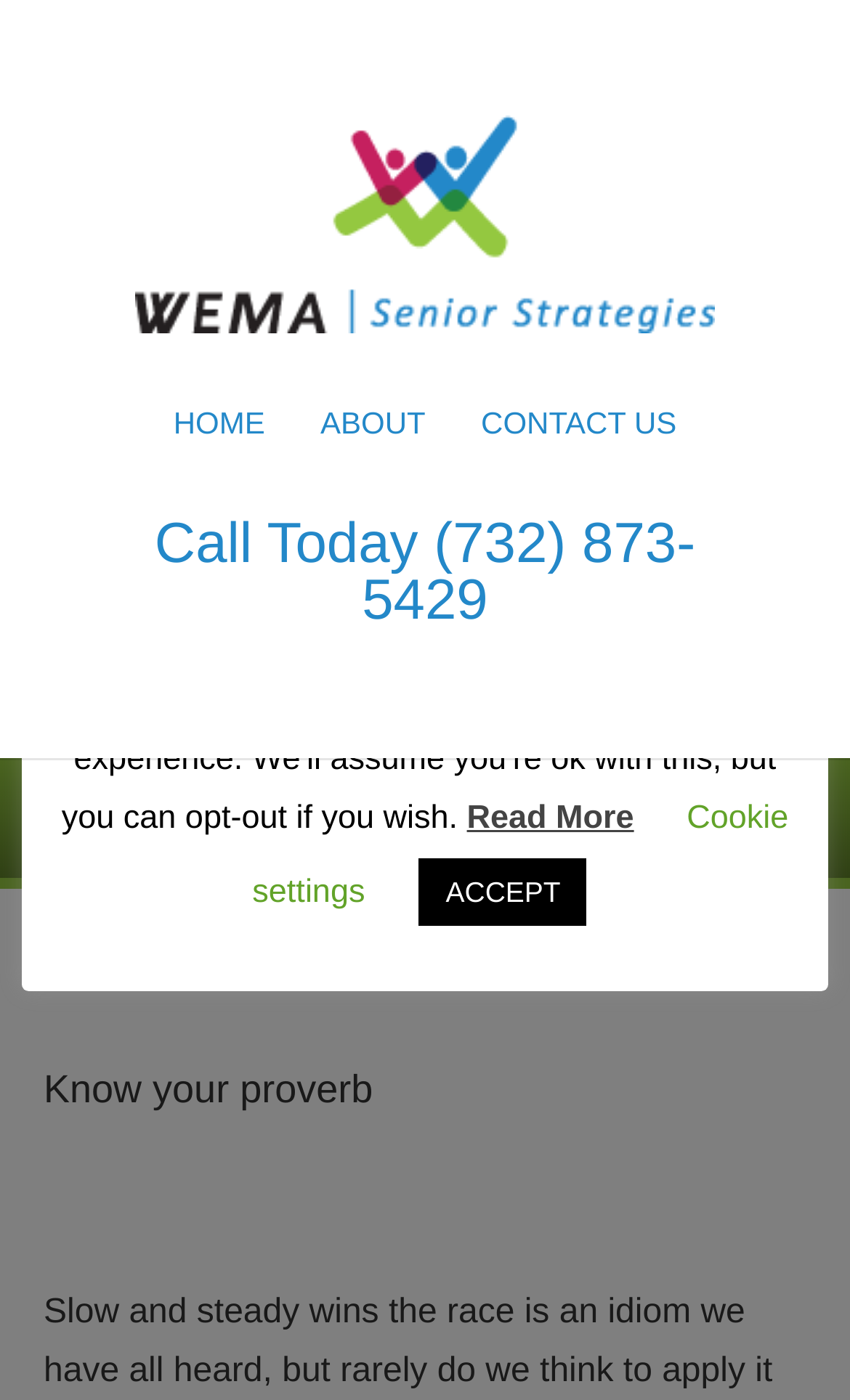Locate the heading on the webpage and return its text.

Know your proverb